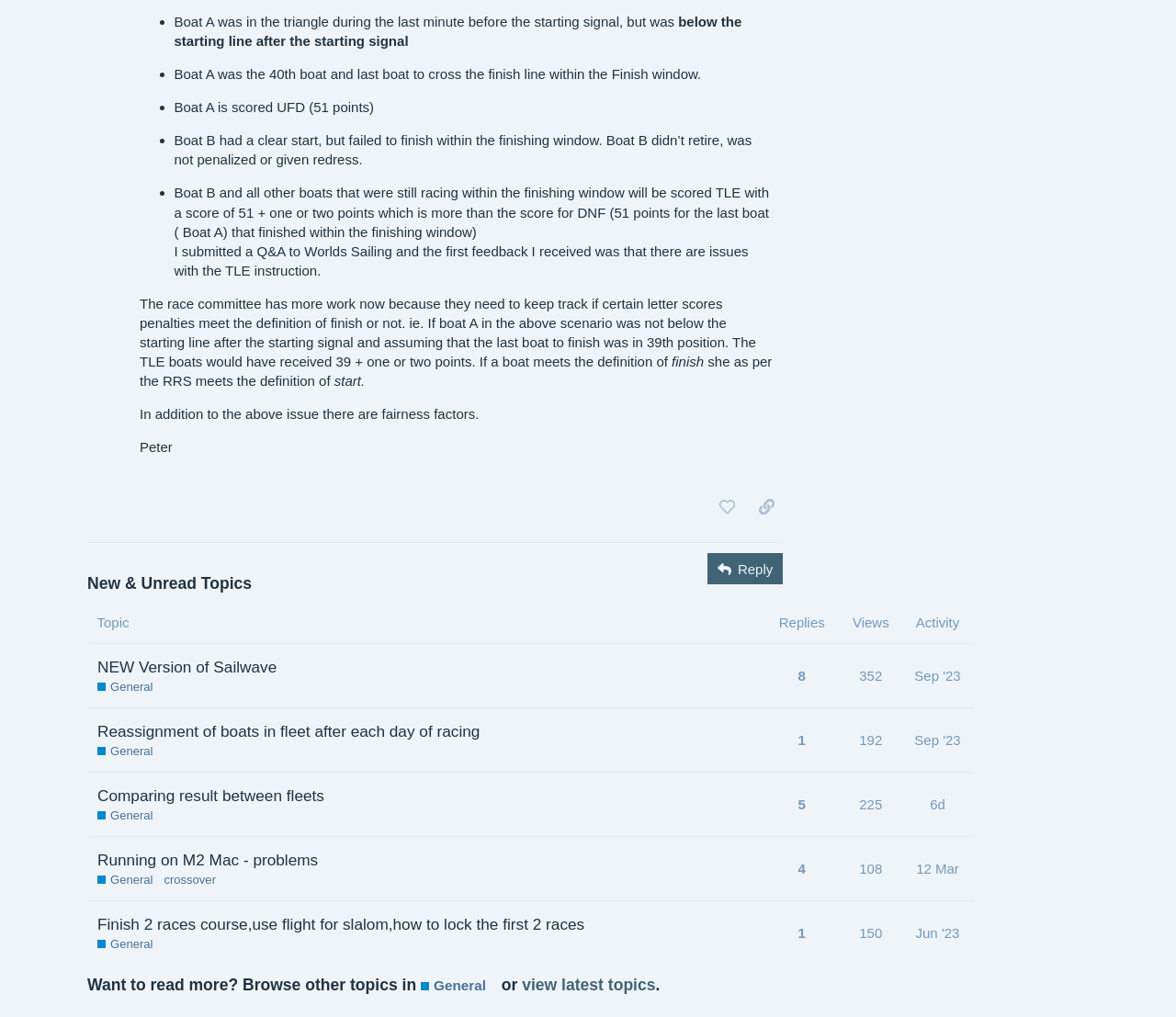Determine the bounding box coordinates for the region that must be clicked to execute the following instruction: "reply".

[0.602, 0.544, 0.666, 0.575]